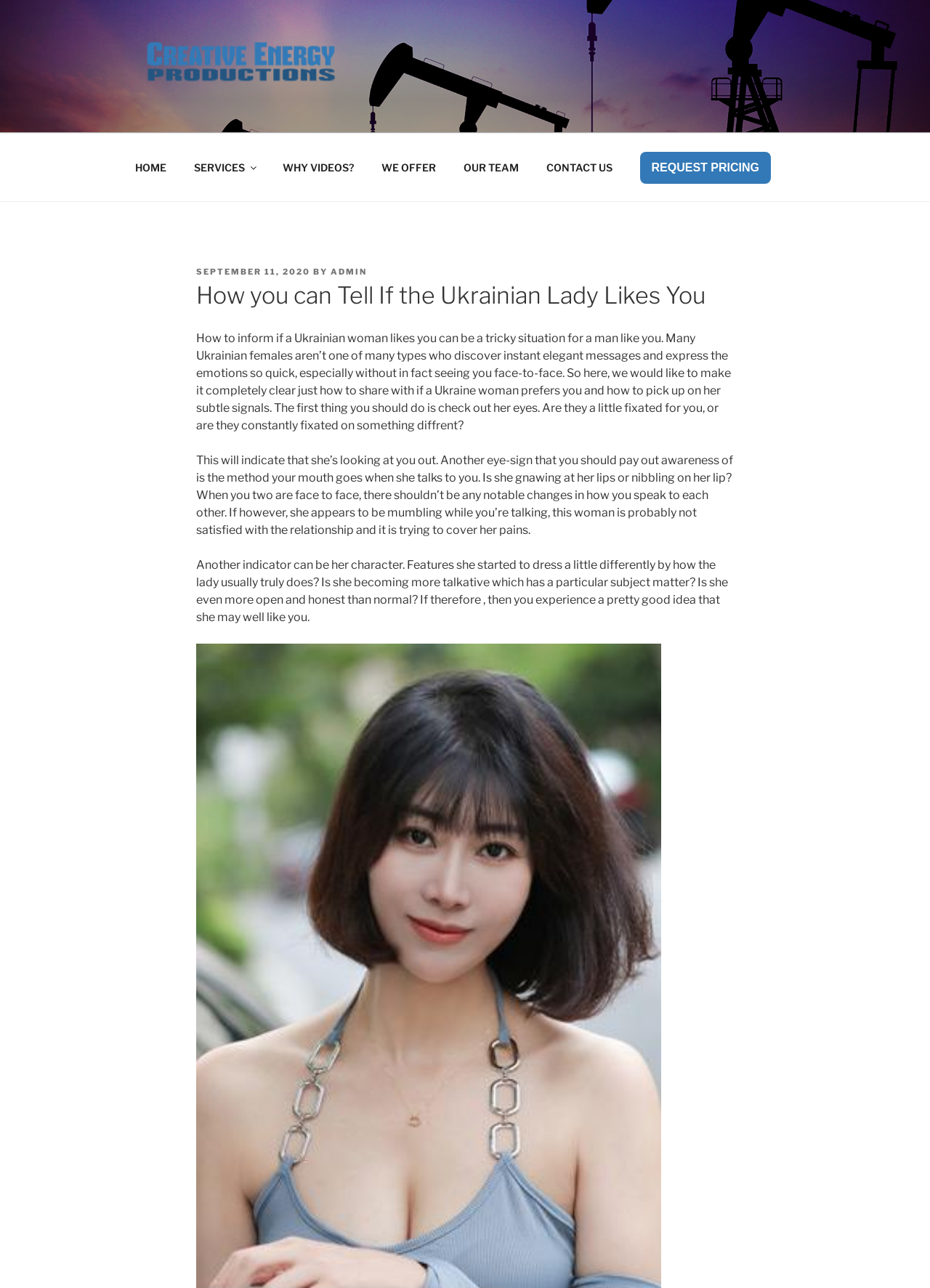Specify the bounding box coordinates of the element's region that should be clicked to achieve the following instruction: "Click on the HOME link". The bounding box coordinates consist of four float numbers between 0 and 1, in the format [left, top, right, bottom].

[0.131, 0.116, 0.192, 0.144]